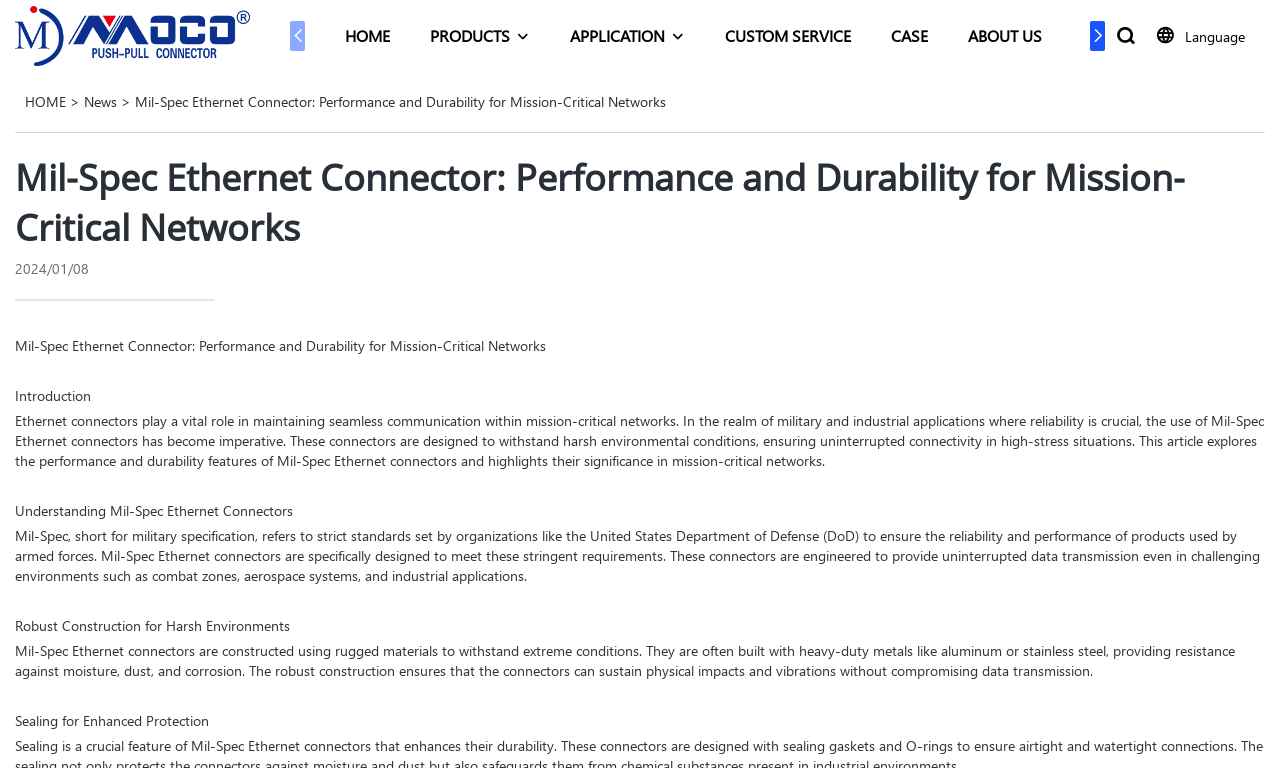Please answer the following question using a single word or phrase: 
What materials are used to construct Mil-Spec Ethernet connectors?

Heavy-duty metals